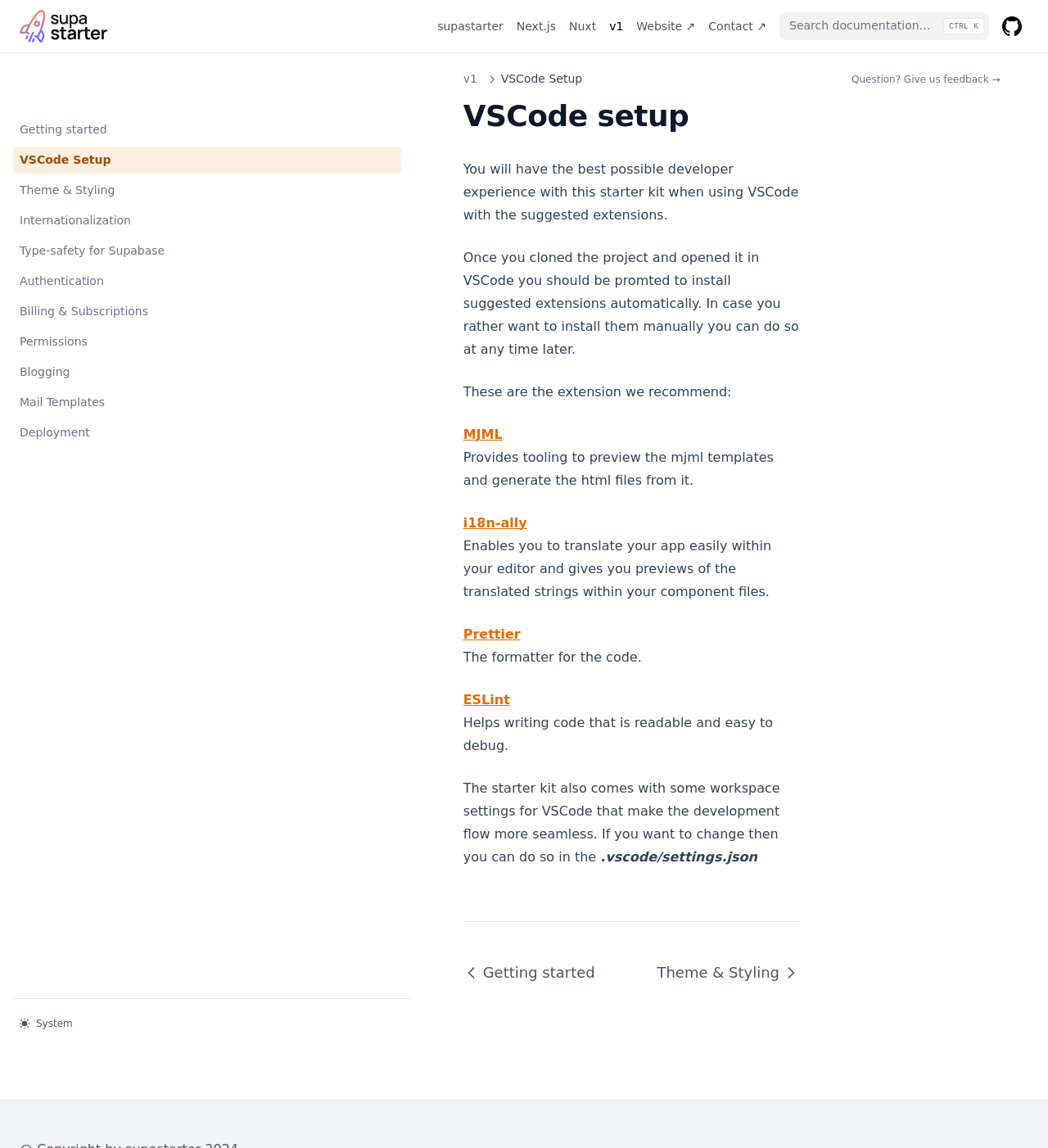Identify the bounding box coordinates of the region that needs to be clicked to carry out this instruction: "Contact us". Provide these coordinates as four float numbers ranging from 0 to 1, i.e., [left, top, right, bottom].

[0.67, 0.01, 0.738, 0.036]